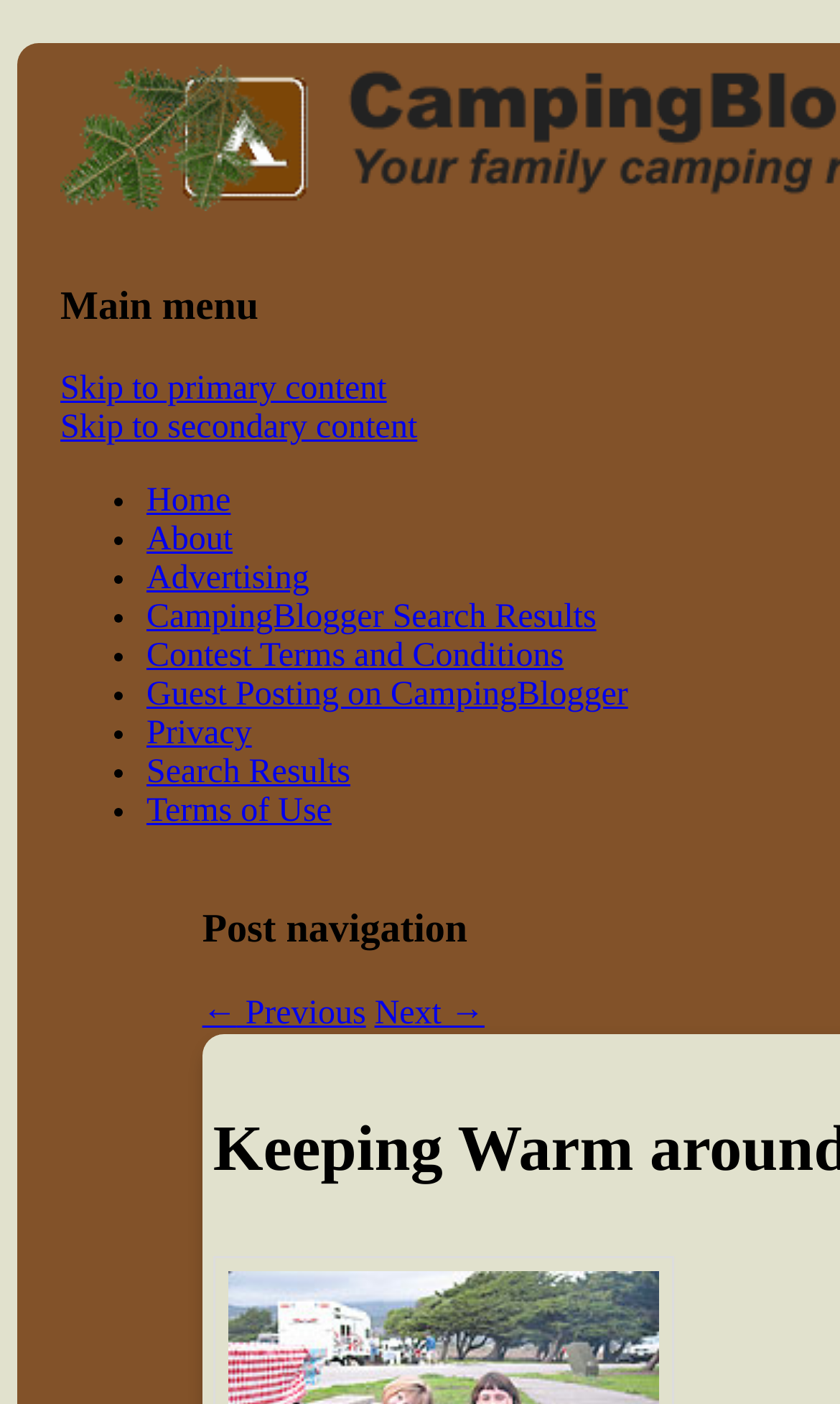Locate the bounding box coordinates of the clickable element to fulfill the following instruction: "skip to primary content". Provide the coordinates as four float numbers between 0 and 1 in the format [left, top, right, bottom].

[0.072, 0.265, 0.46, 0.291]